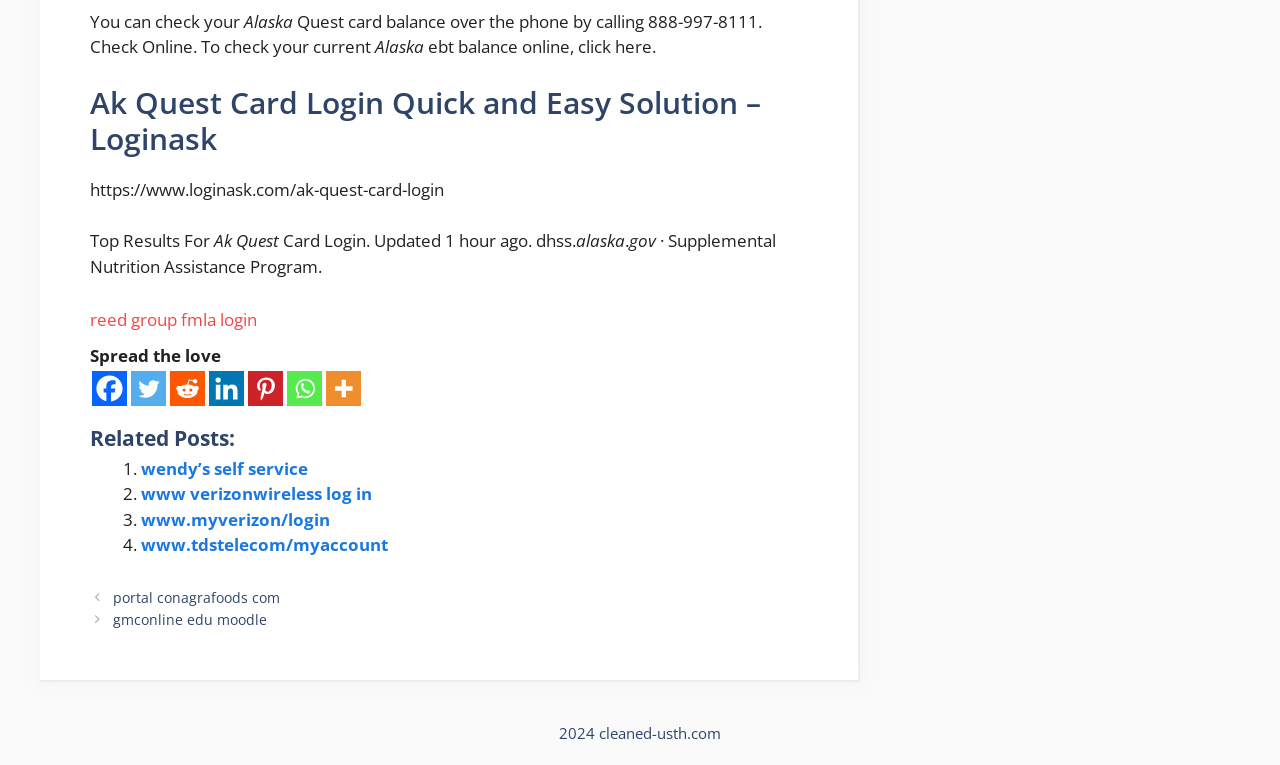Identify the bounding box coordinates for the element you need to click to achieve the following task: "Visit Facebook". Provide the bounding box coordinates as four float numbers between 0 and 1, in the form [left, top, right, bottom].

[0.072, 0.486, 0.099, 0.531]